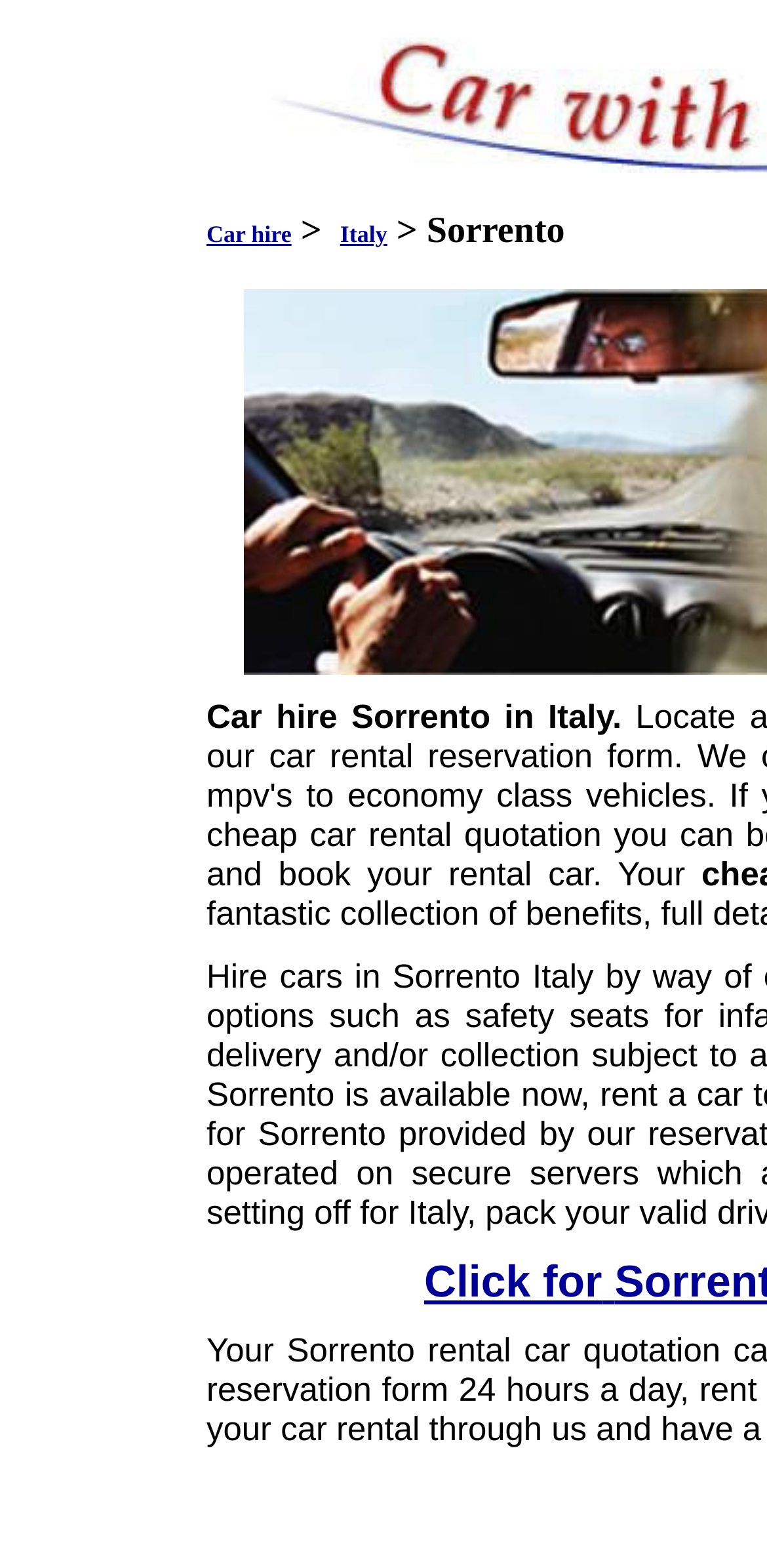Given the webpage screenshot and the description, determine the bounding box coordinates (top-left x, top-left y, bottom-right x, bottom-right y) that define the location of the UI element matching this description: aria-label="Next product"

None